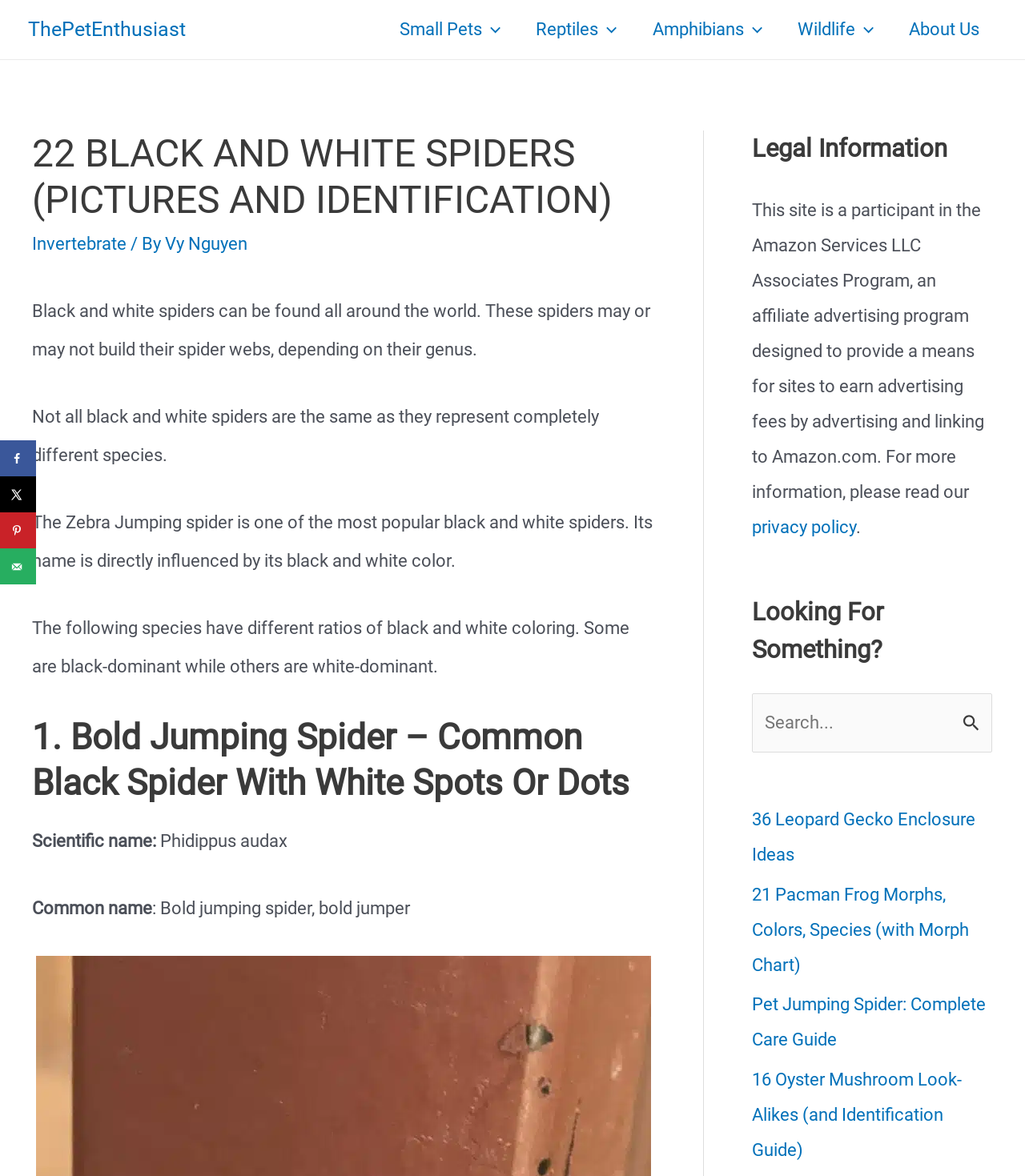Examine the image and give a thorough answer to the following question:
What is the purpose of the search bar?

The search bar is located in the 'Looking For Something?' section, suggesting that it is intended for users to search for specific information or topics within the website, possibly related to wildlife or pets.